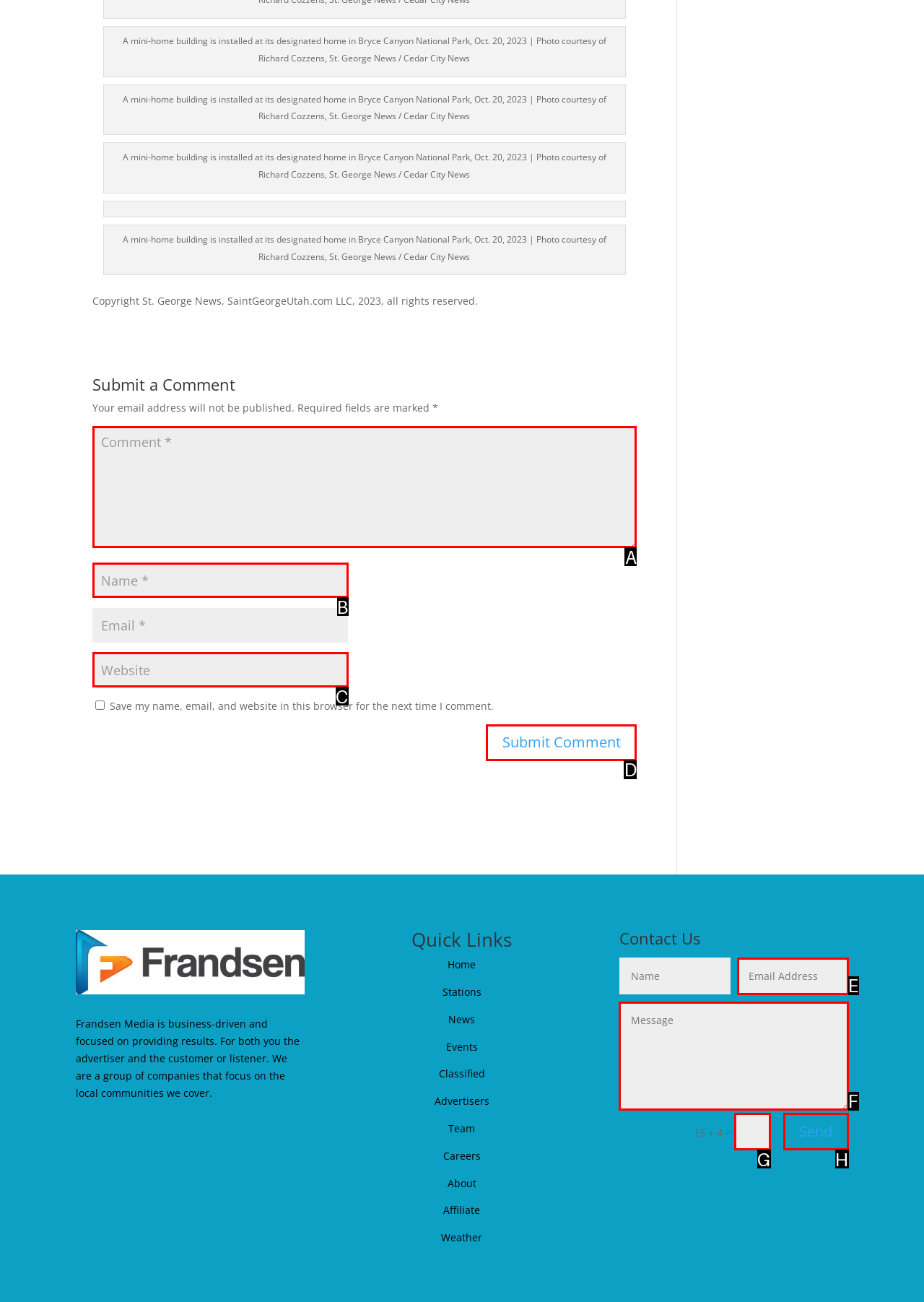Select the letter from the given choices that aligns best with the description: input value="Name *" name="author". Reply with the specific letter only.

B